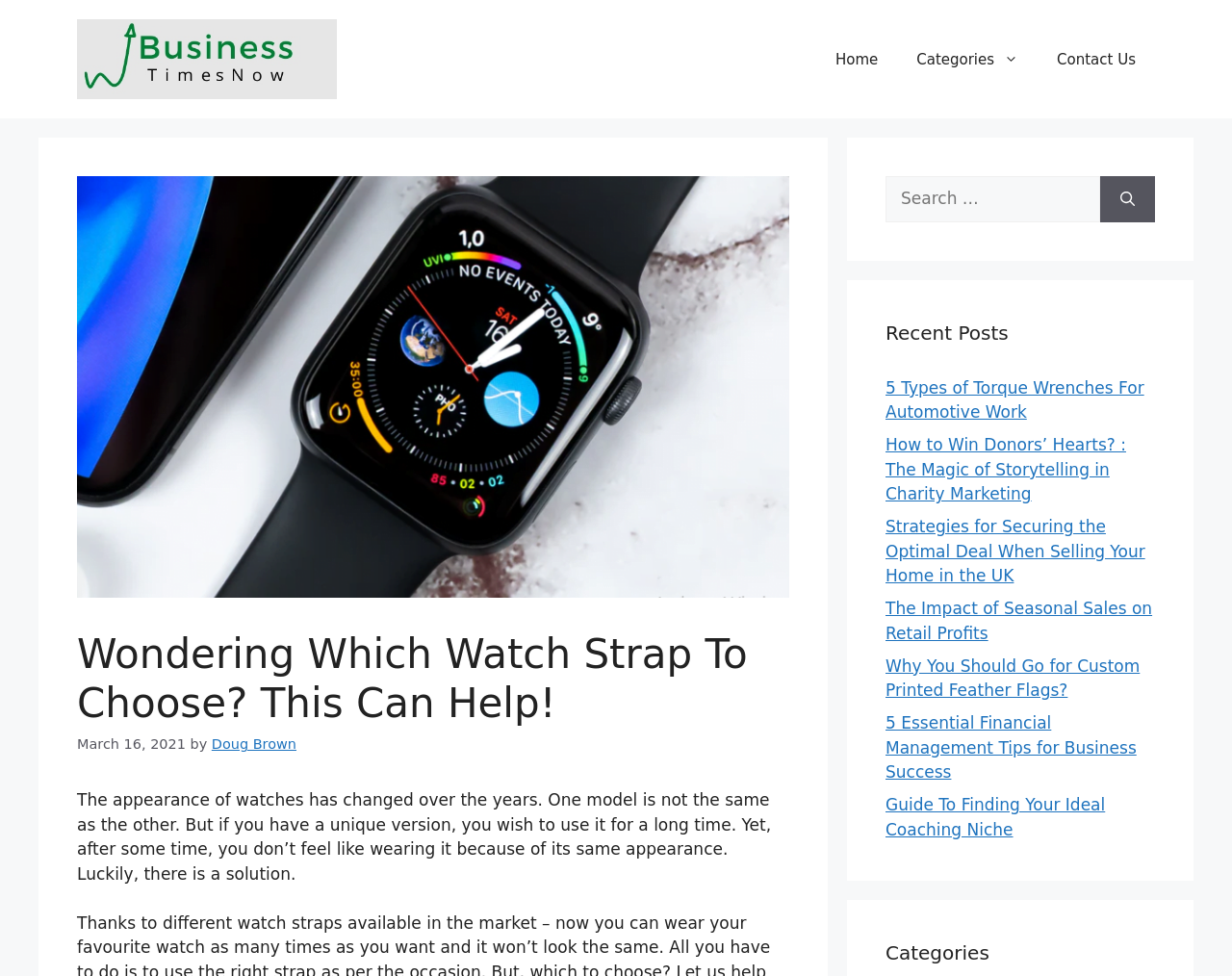Kindly determine the bounding box coordinates of the area that needs to be clicked to fulfill this instruction: "Search for something".

[0.719, 0.181, 0.893, 0.228]